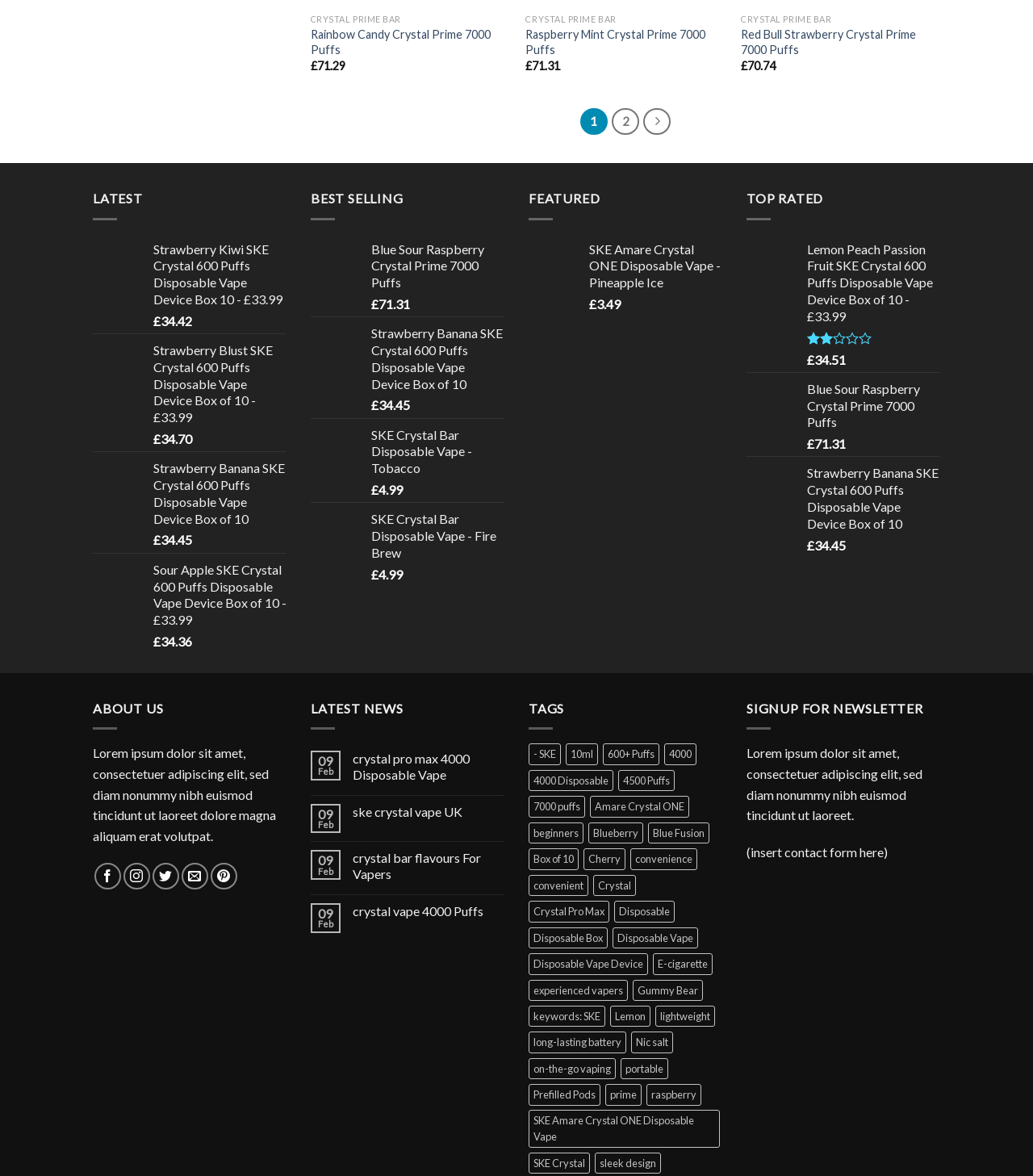Please identify the bounding box coordinates of the clickable region that I should interact with to perform the following instruction: "Go to page 2". The coordinates should be expressed as four float numbers between 0 and 1, i.e., [left, top, right, bottom].

[0.592, 0.092, 0.619, 0.115]